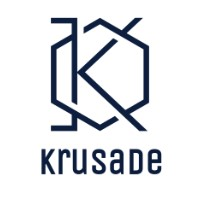Reply to the question with a single word or phrase:
What is the font style of the brand name?

Bold, contemporary